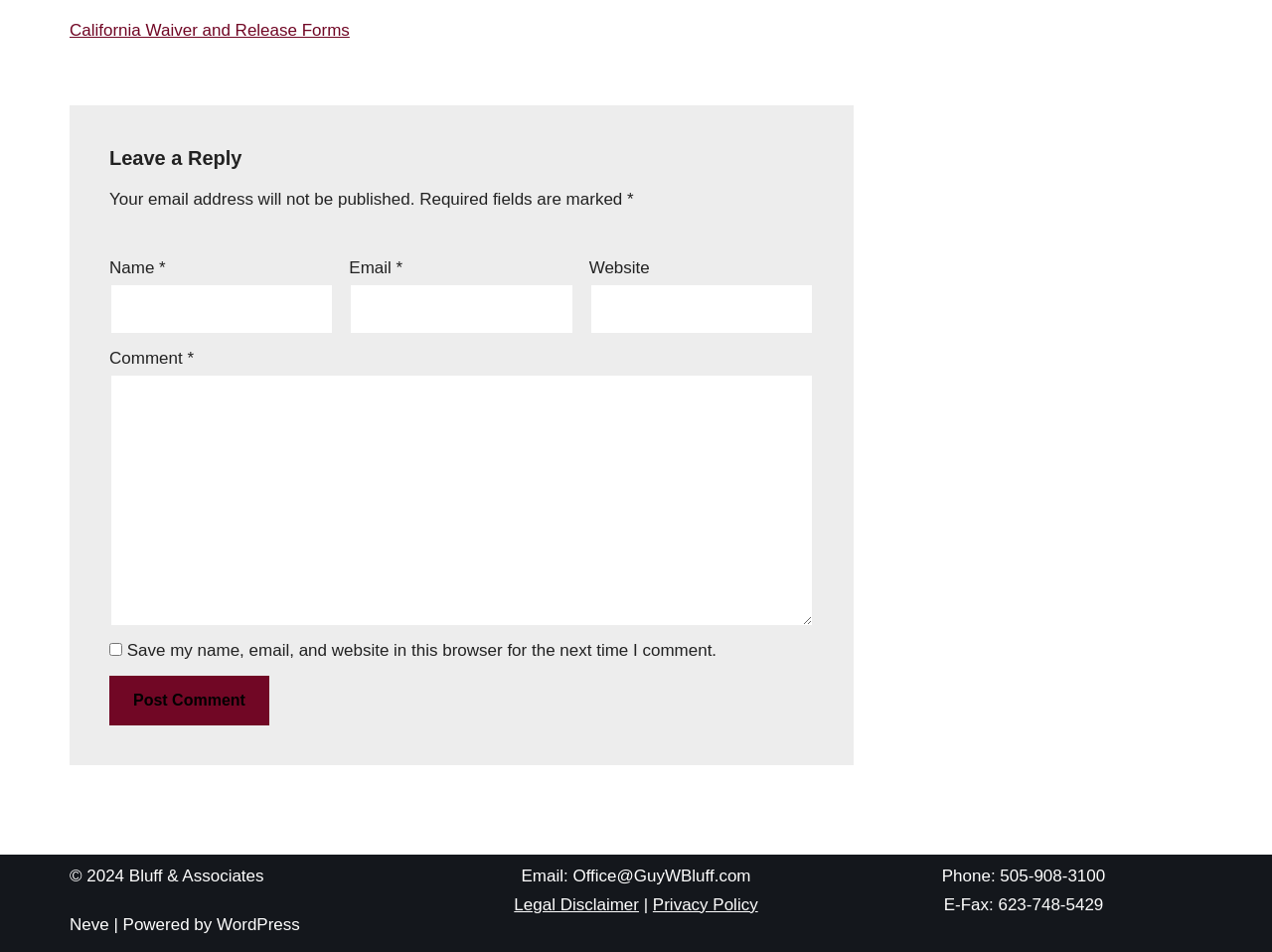Provide the bounding box coordinates of the HTML element described by the text: "name="submit" value="Post Comment"". The coordinates should be in the format [left, top, right, bottom] with values between 0 and 1.

[0.086, 0.71, 0.212, 0.762]